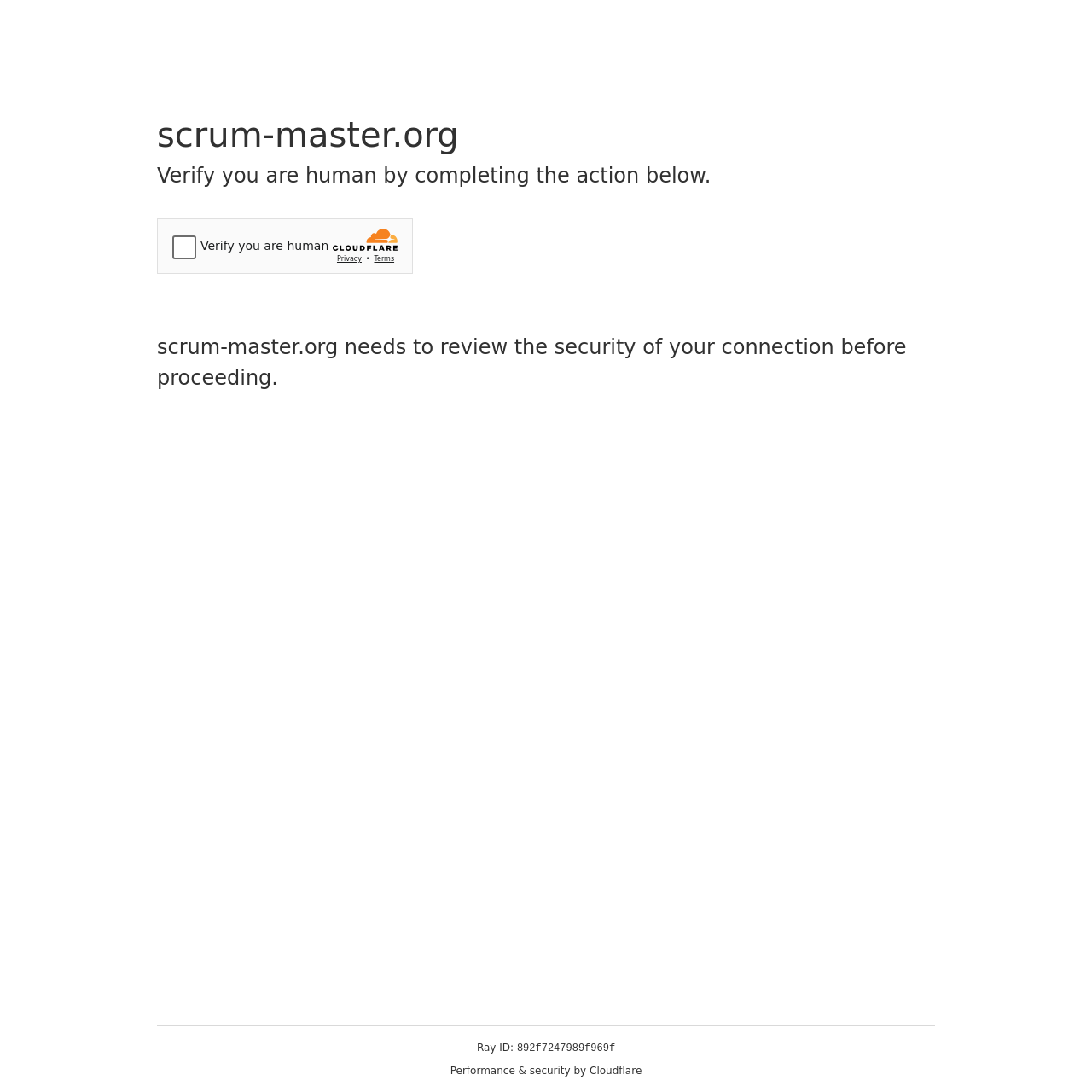Answer the question with a brief word or phrase:
Who is providing performance and security?

Cloudflare